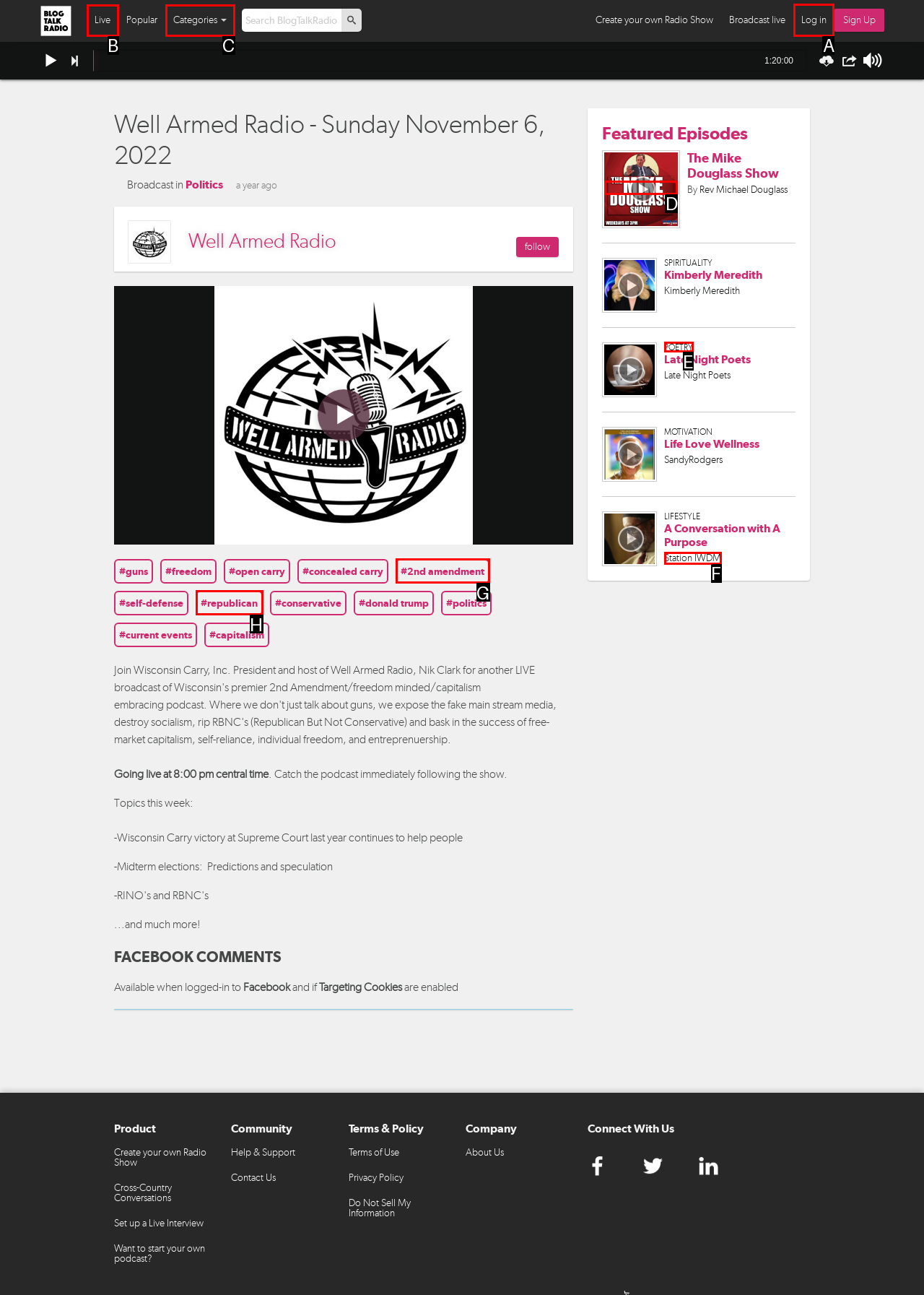To execute the task: Log in, which one of the highlighted HTML elements should be clicked? Answer with the option's letter from the choices provided.

A